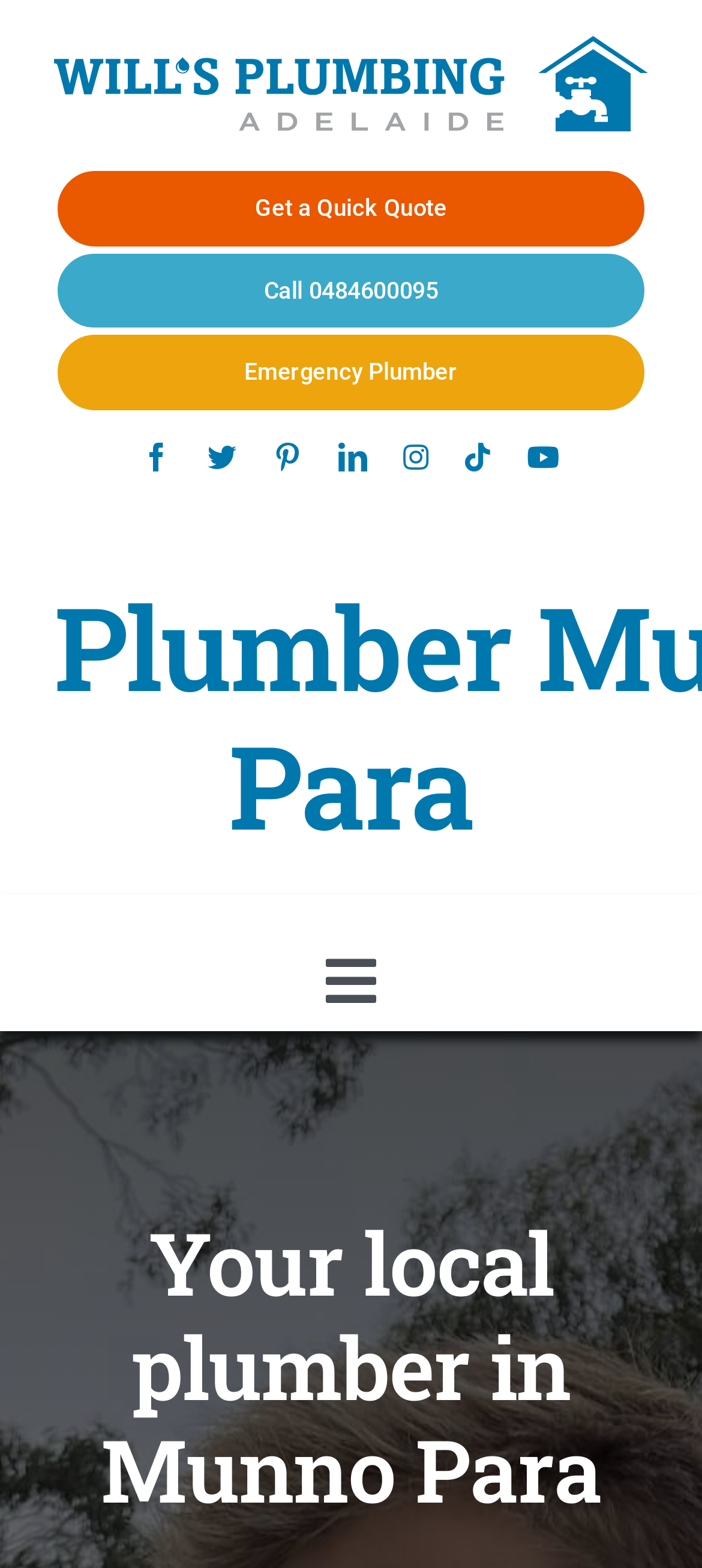Write an extensive caption that covers every aspect of the webpage.

The webpage is about Will's Plumbing Adelaide, a leading plumber in Munno Para, offering affordable and top-tier plumbing services. At the top left of the page, there is a logo of Will's Plumbing Adelaide, accompanied by a compact outline link. Below the logo, there are three links: "Get a Quick Quote", "Call 0484600095", and "Emergency Plumber". 

On the top right, there are social media links, including Facebook, Twitter, Pinterest, LinkedIn, Instagram, TikTok, and YouTube, arranged horizontally. 

Further down, there is a heading that reads "Plumber Munno Para". Below this heading, there is a main menu navigation button labeled "Toggle Navigation" with an arrow icon, which controls the main menu. 

At the bottom of the page, there is a heading that reads "Your local plumber in Munno Para".